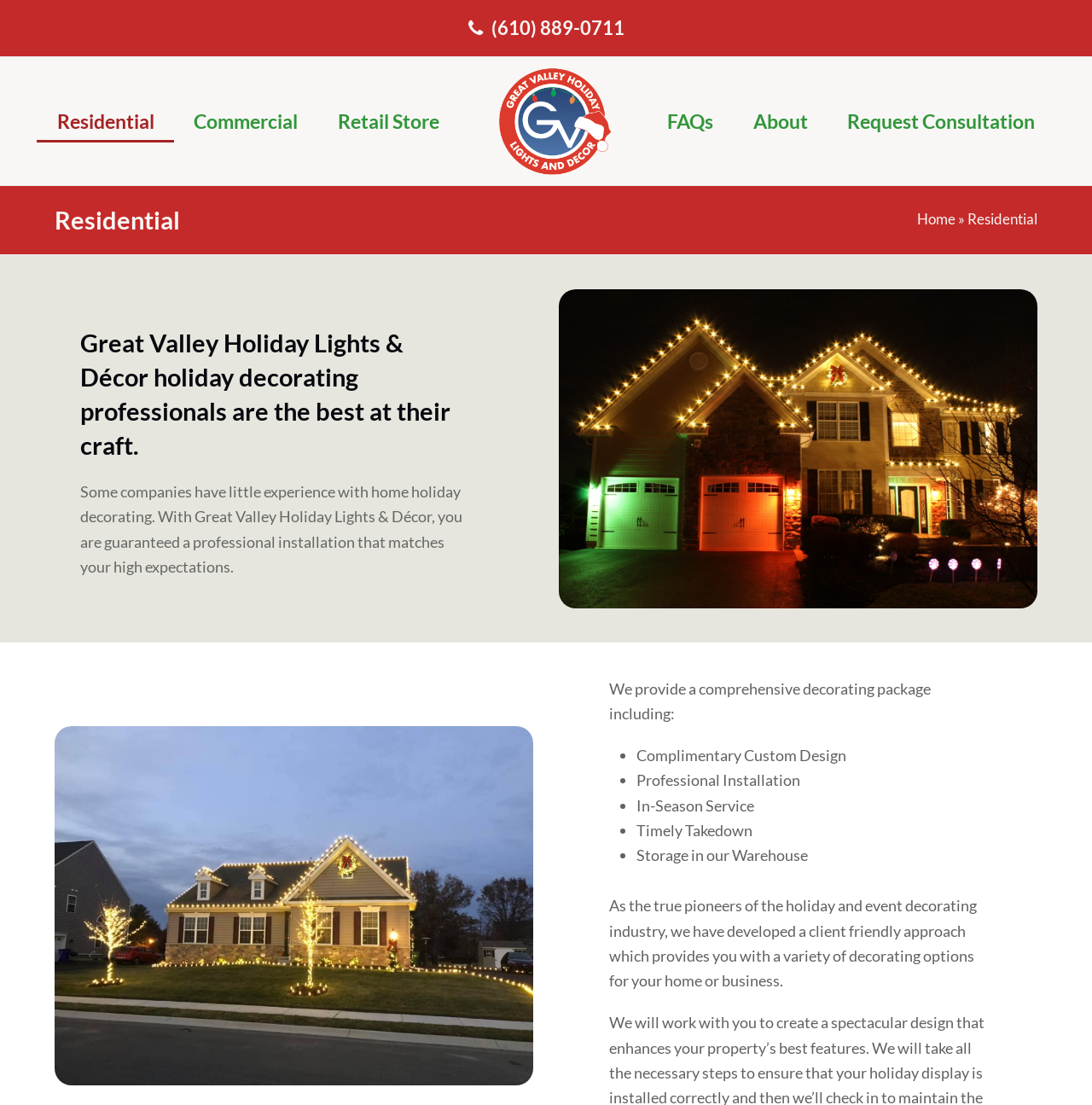Could you highlight the region that needs to be clicked to execute the instruction: "Request a consultation"?

[0.758, 0.09, 0.966, 0.129]